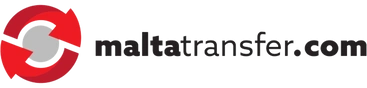What does the logo symbolize?
Based on the visual information, provide a detailed and comprehensive answer.

The stylized circular design in red and gray symbolizes movement and connectivity, reflecting the company's commitment to facilitating seamless travel experiences for its users. The circular shape represents unity and wholeness, while the red and gray colors evoke feelings of energy, dynamism, and professionalism.